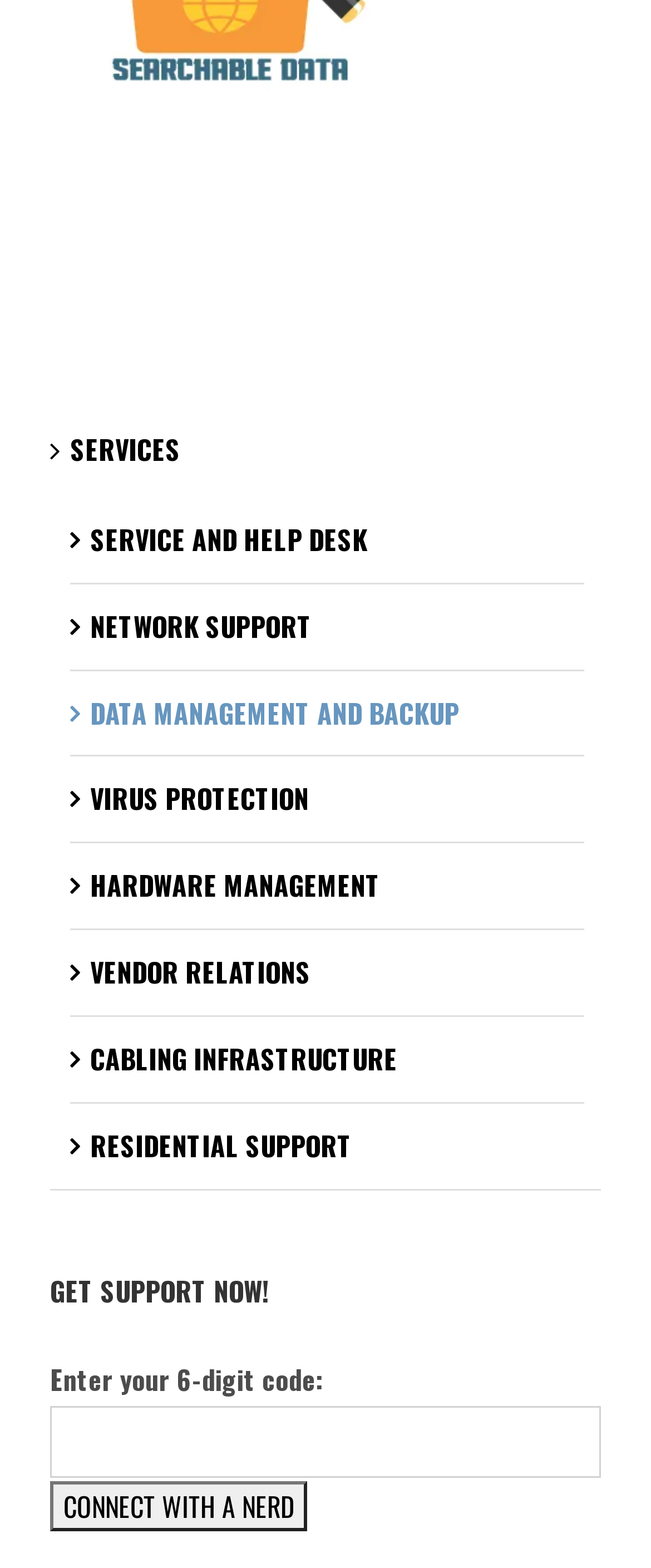Please specify the bounding box coordinates of the clickable section necessary to execute the following command: "Click on SERVICE AND HELP DESK".

[0.138, 0.331, 0.564, 0.357]